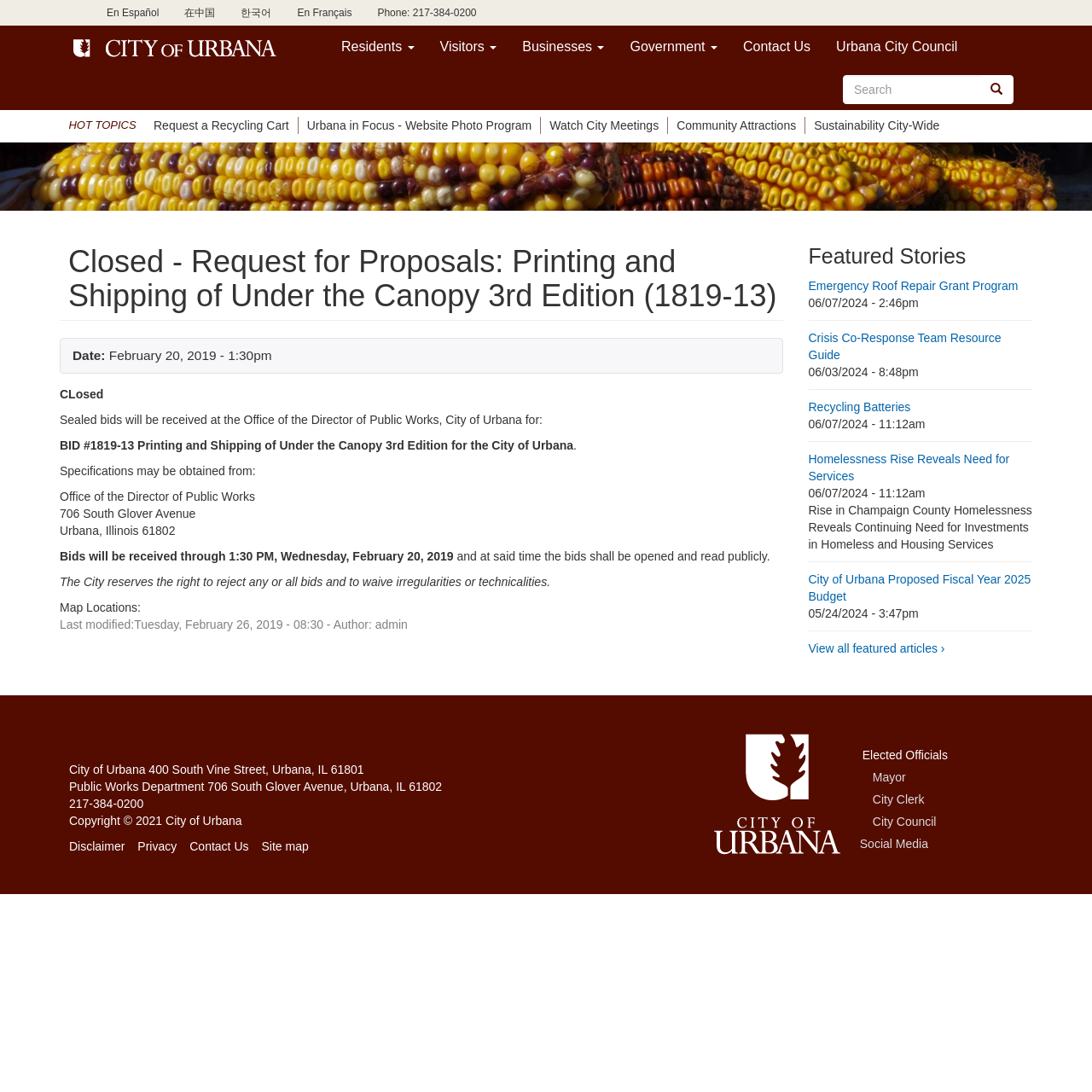Determine the bounding box coordinates for the region that must be clicked to execute the following instruction: "Search for something".

[0.772, 0.069, 0.928, 0.095]